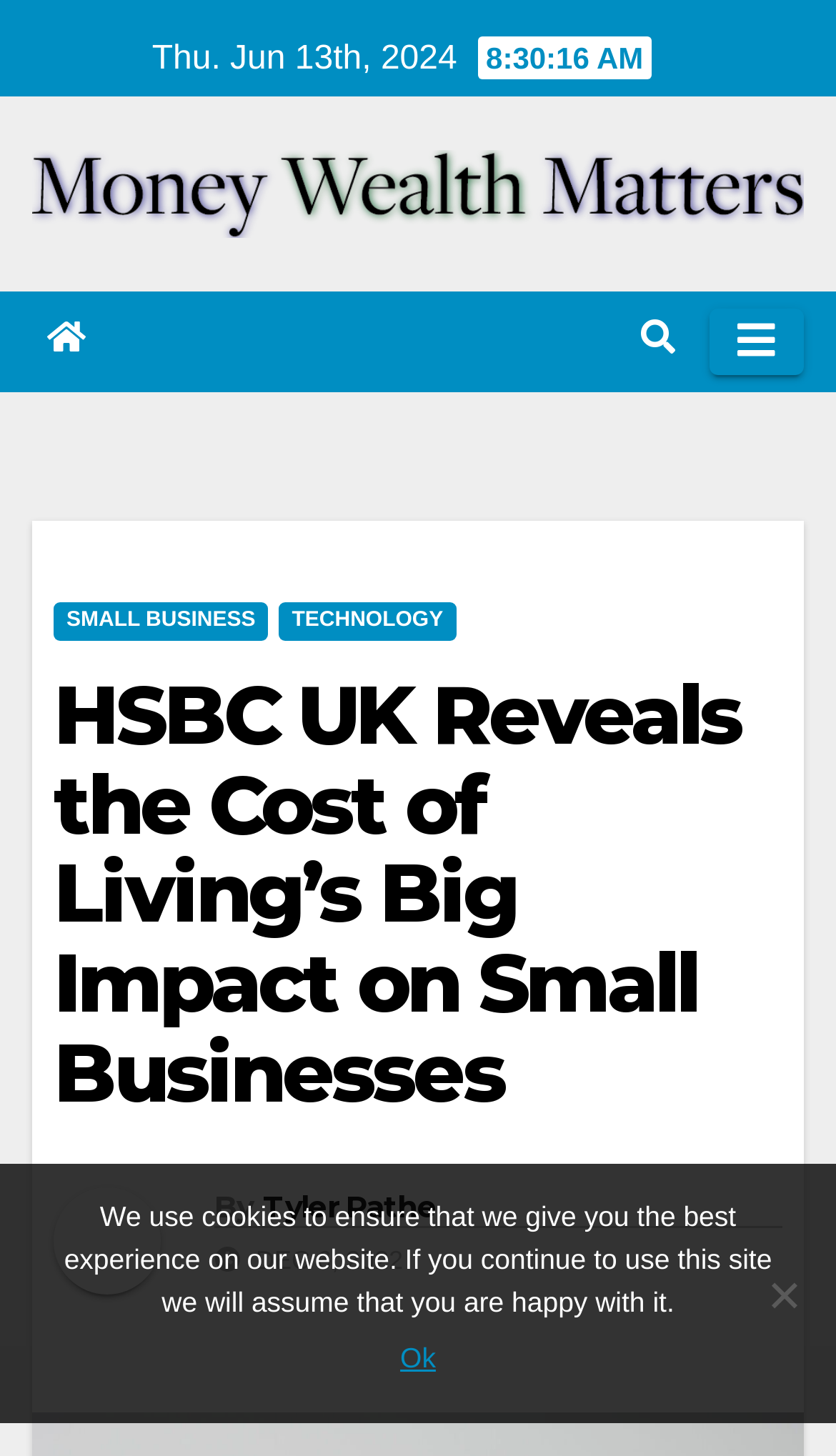What is the date of the article?
Relying on the image, give a concise answer in one word or a brief phrase.

DEC 6, 2022